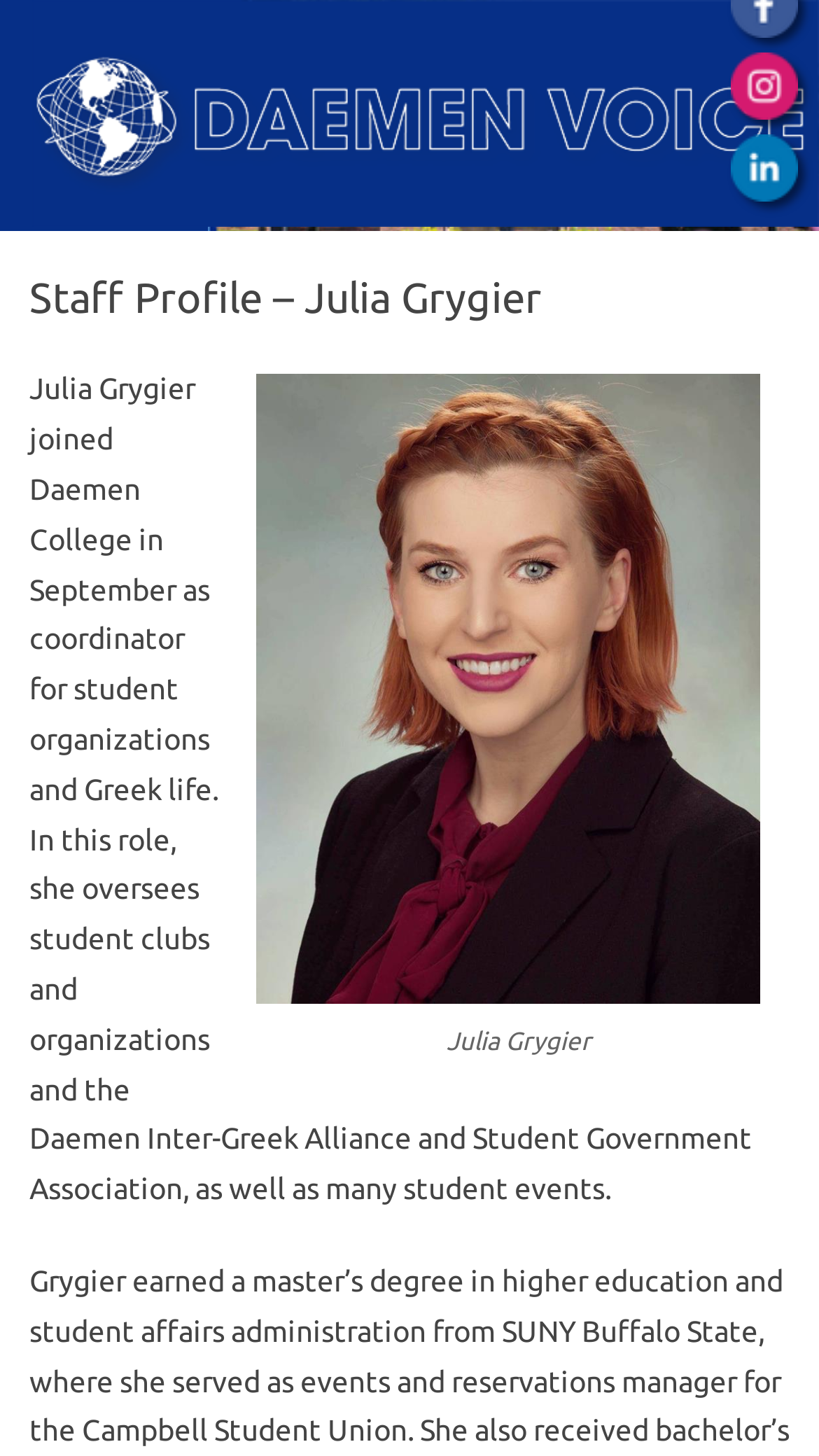What social media platform is linked on the top right corner?
Based on the image content, provide your answer in one word or a short phrase.

Instagram